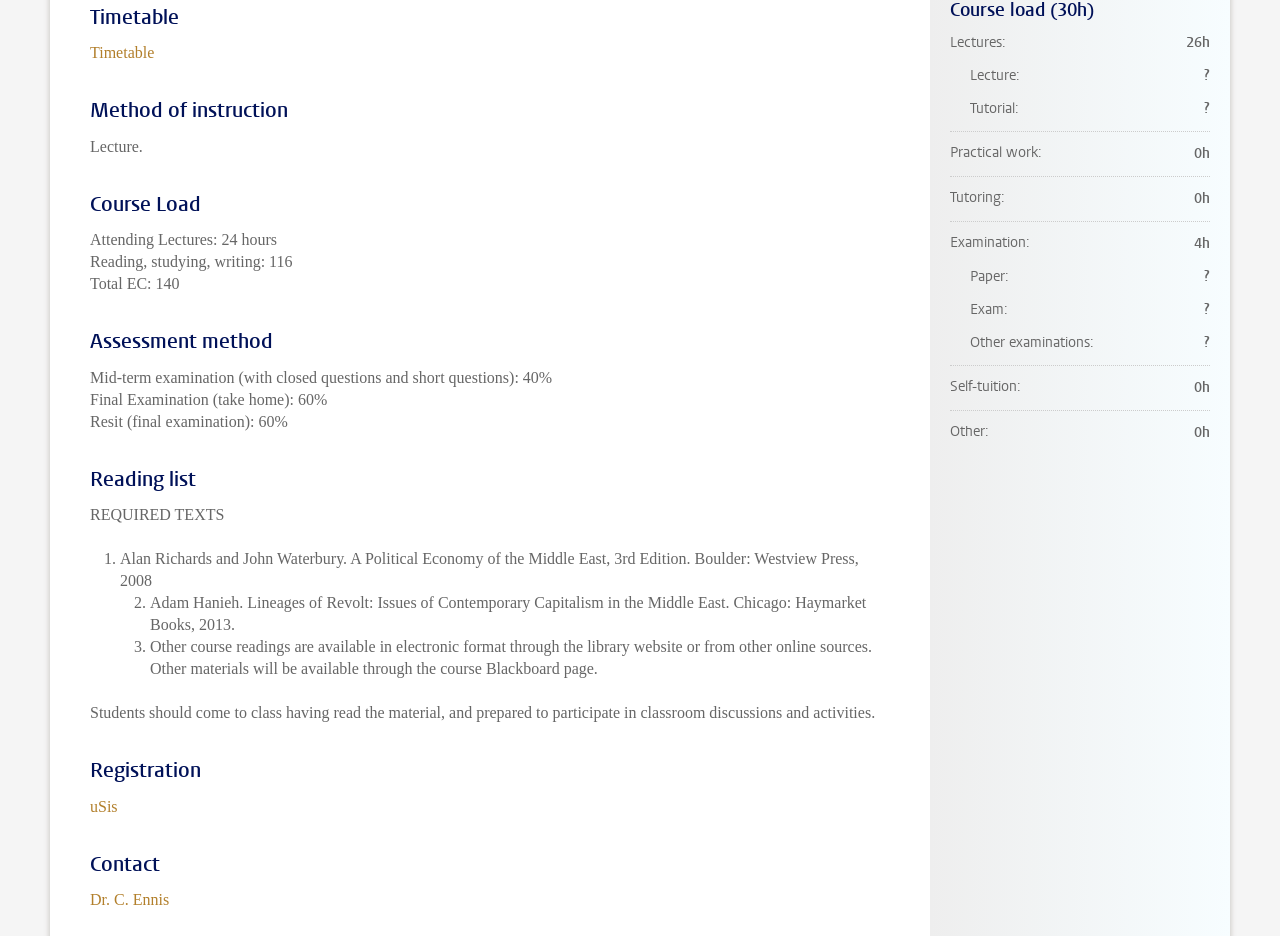What is the title of the first required text for the course?
Refer to the image and give a detailed response to the question.

I found the answer by looking at the 'Reading list' section, where it lists the required texts, and the first one is 'Alan Richards and John Waterbury. A Political Economy of the Middle East, 3rd Edition. Boulder: Westview Press, 2008'.